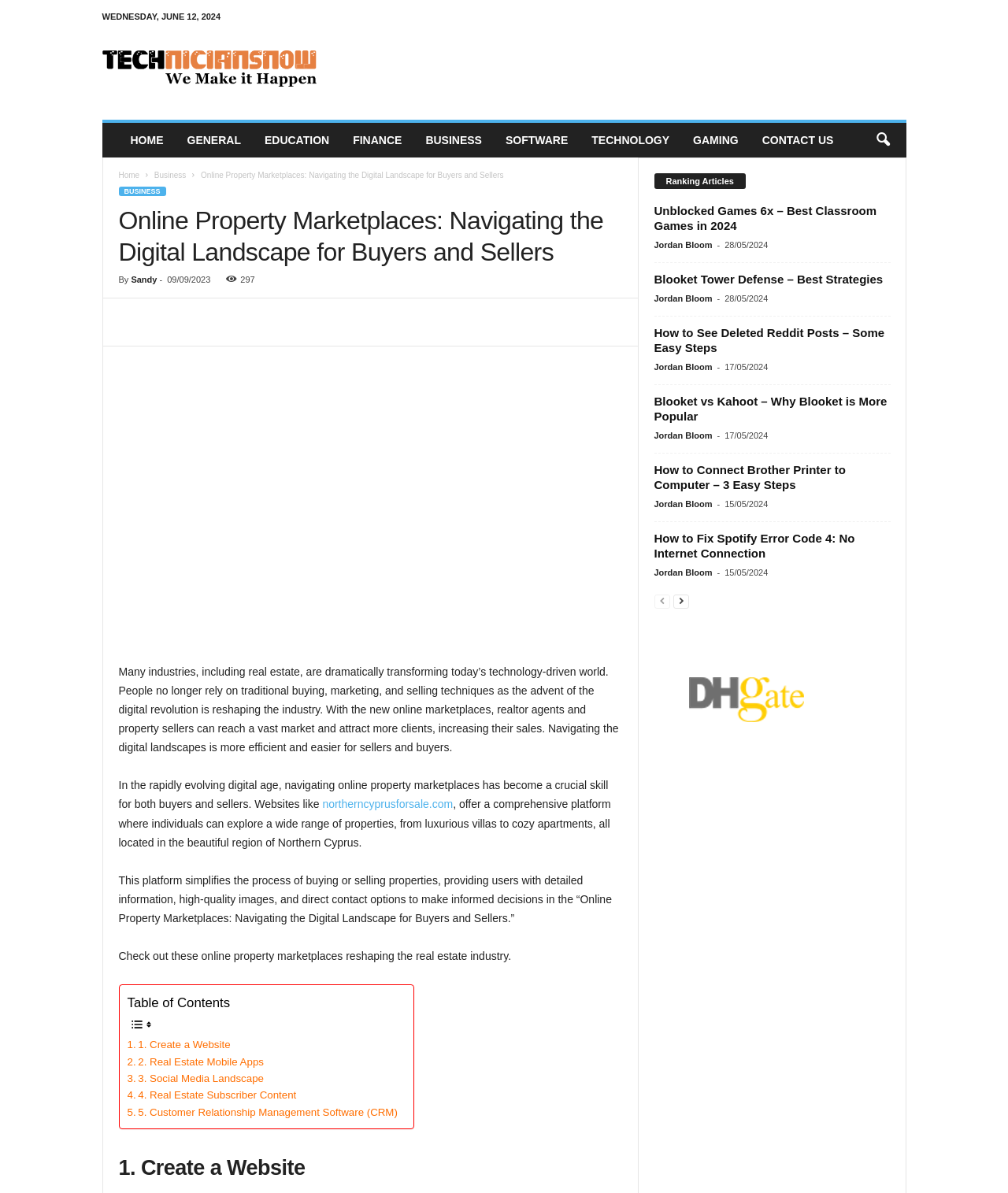Determine the bounding box coordinates of the clickable element necessary to fulfill the instruction: "Search using the search icon". Provide the coordinates as four float numbers within the 0 to 1 range, i.e., [left, top, right, bottom].

[0.858, 0.103, 0.893, 0.132]